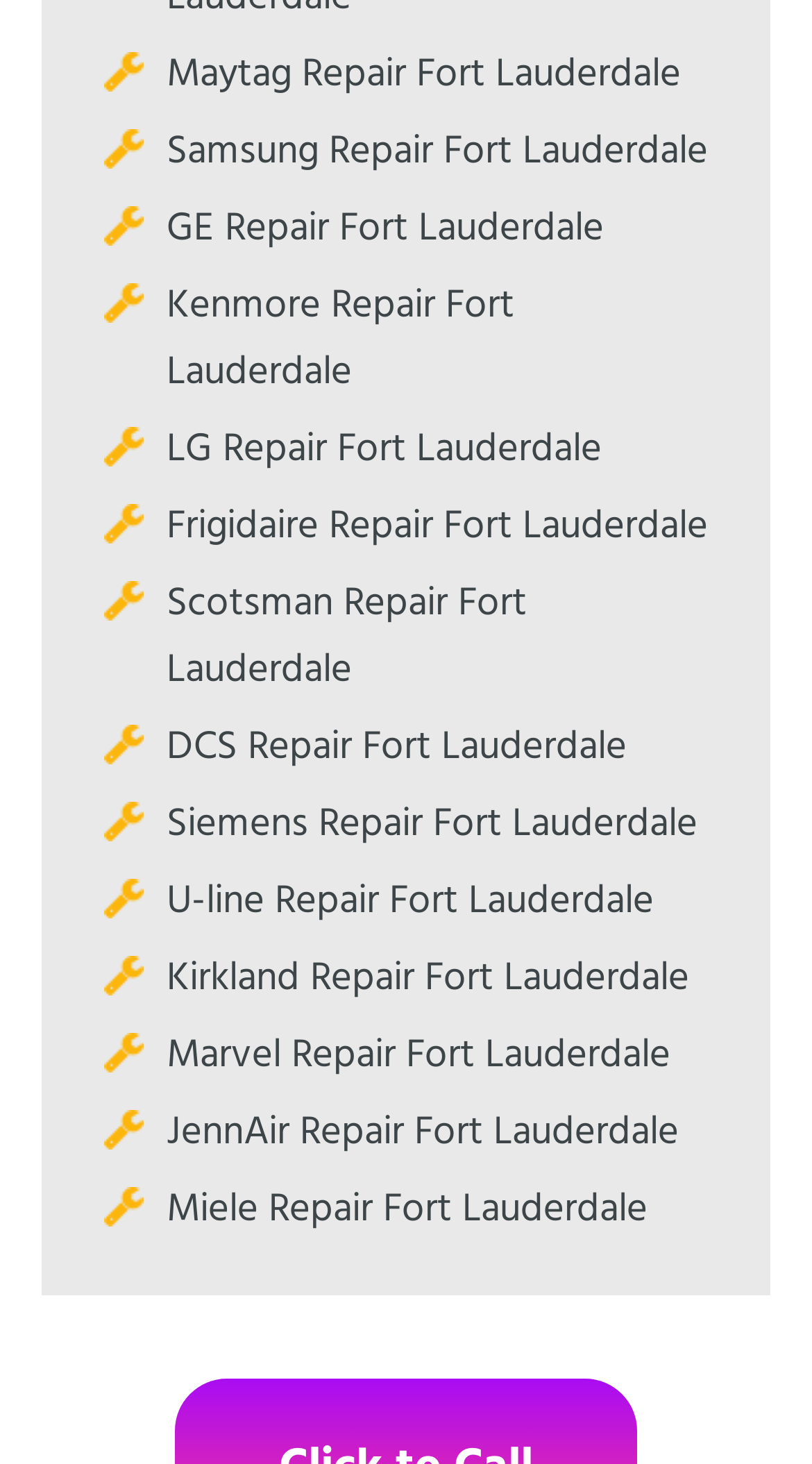How many links are below the midpoint of the webpage?
Refer to the image and give a detailed response to the question.

I analyzed the y-coordinates of the links on the webpage and found that 10 links have y-coordinates greater than 0.5, which means they are below the midpoint of the webpage.